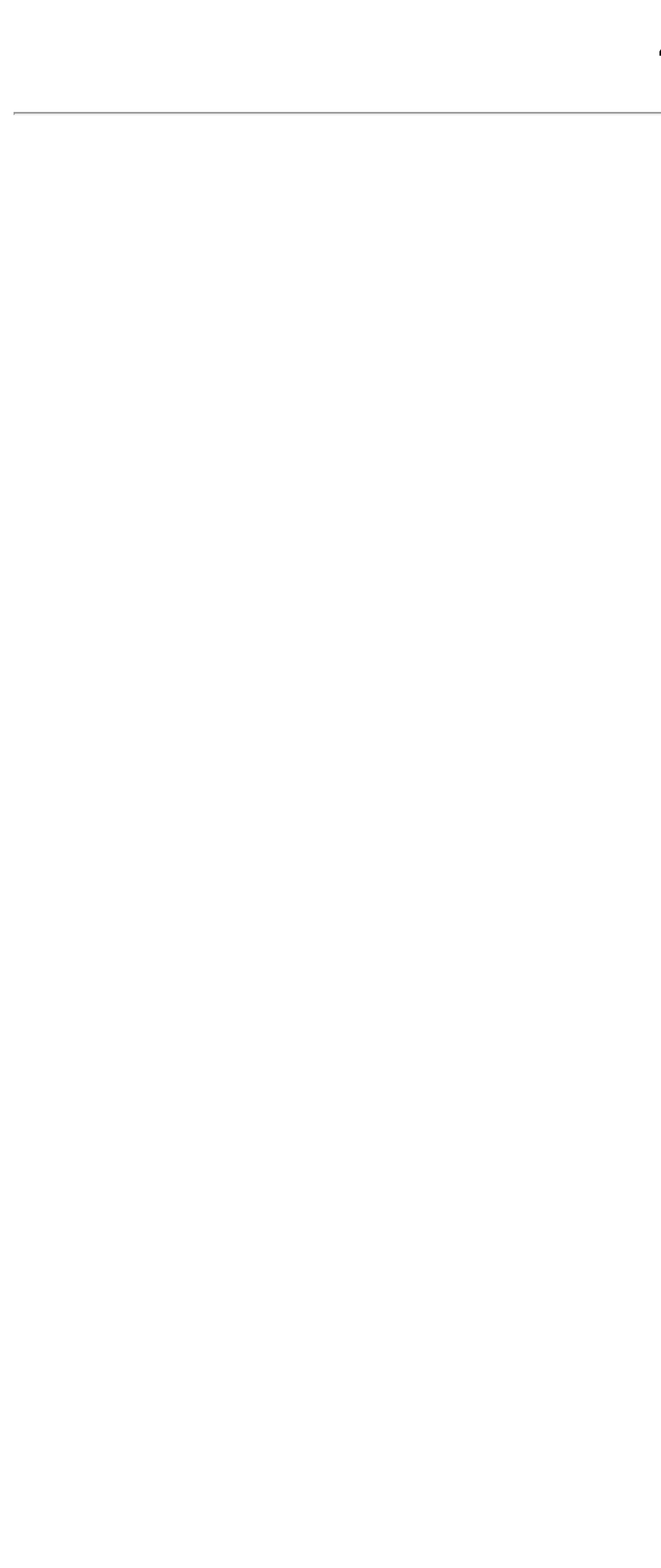What is the text of the webpage's headline?

404 Not Found